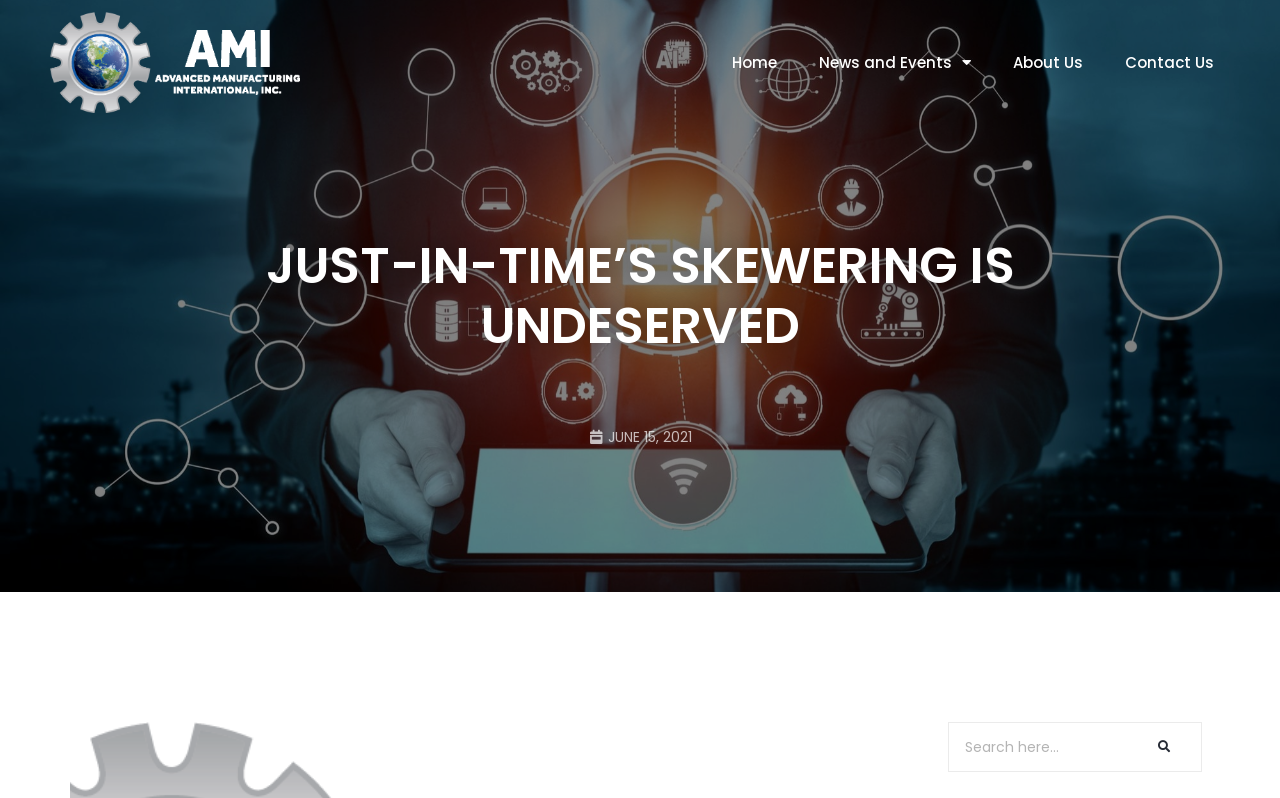Identify the bounding box for the UI element that is described as follows: "Contact Us".

[0.866, 0.021, 0.961, 0.136]